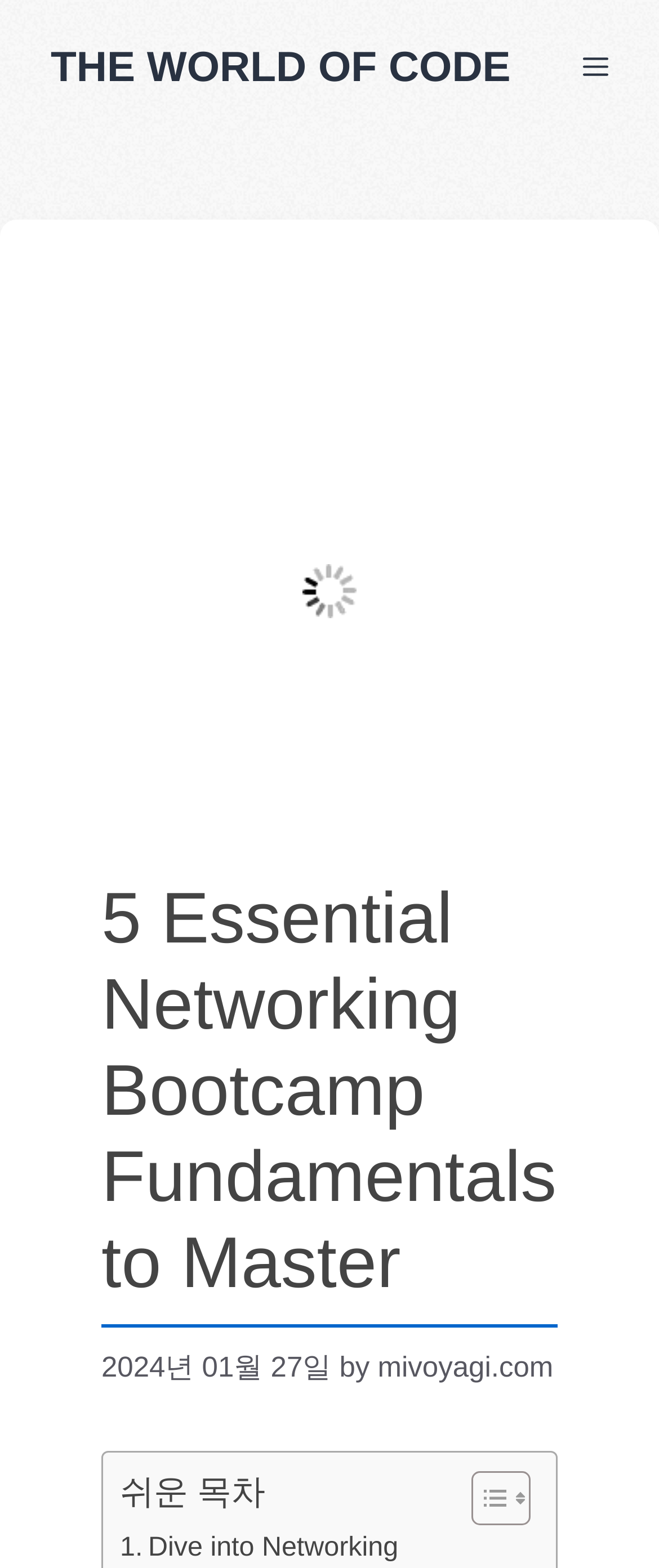What is the main heading displayed on the webpage? Please provide the text.

5 Essential Networking Bootcamp Fundamentals to Master